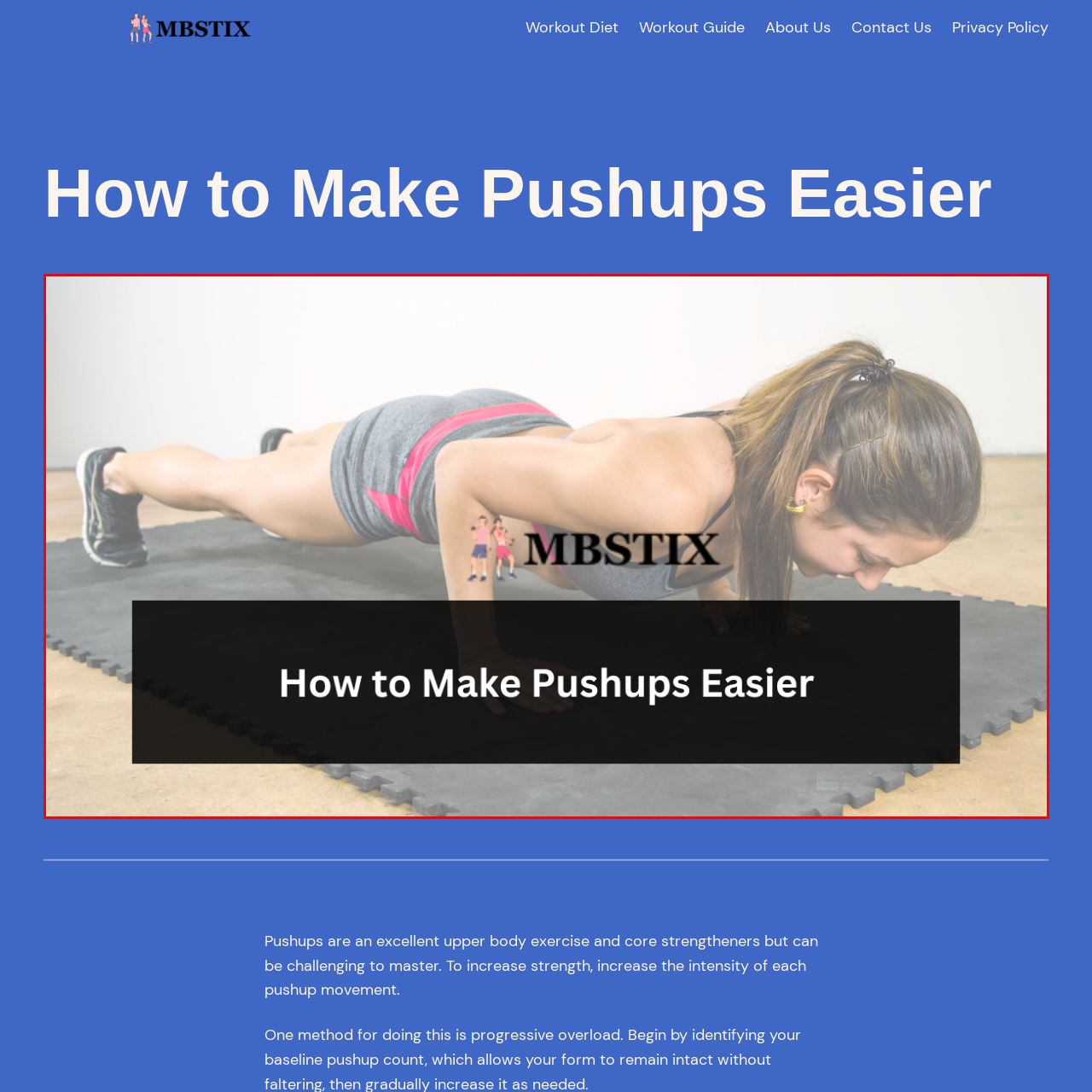Analyze and describe the image content within the red perimeter in detail.

This image features a fitness guide titled "How to Make Pushups Easier," presented on a dark overlay for emphasis. In the foreground, a woman is performing a pushup on a textured exercise mat, demonstrating proper form. She is dressed in gray athletic wear with pink accents, illustrating an active lifestyle. Above the text, the MBSTIX logo is prominently displayed, integrating the brand into the fitness theme. This image visually communicates techniques or tips aimed at making pushups more accessible for individuals looking to improve their strength.